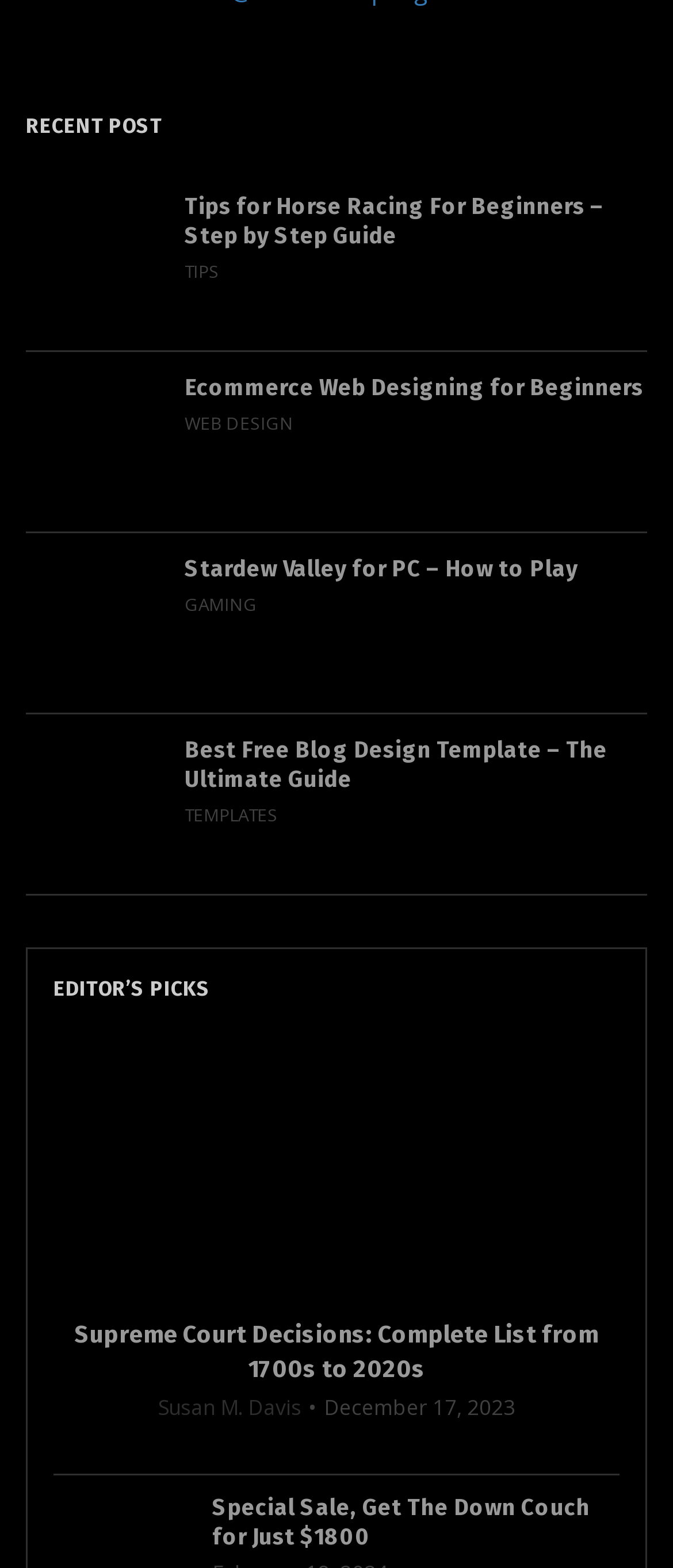Kindly respond to the following question with a single word or a brief phrase: 
What is the category of the first post?

Horse Racing